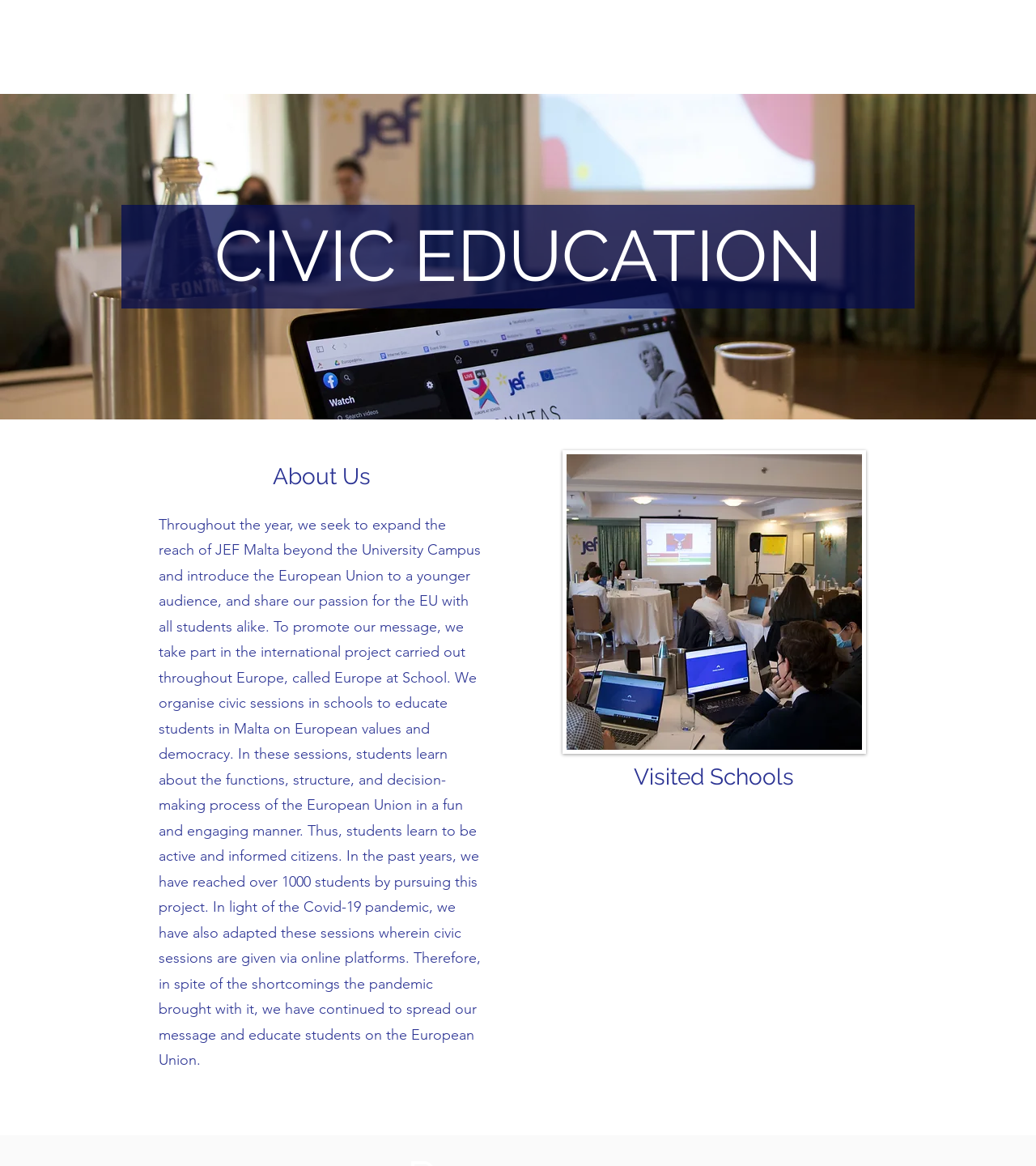What is the organization's logo image name?
Using the image as a reference, give a one-word or short phrase answer.

Logo.png